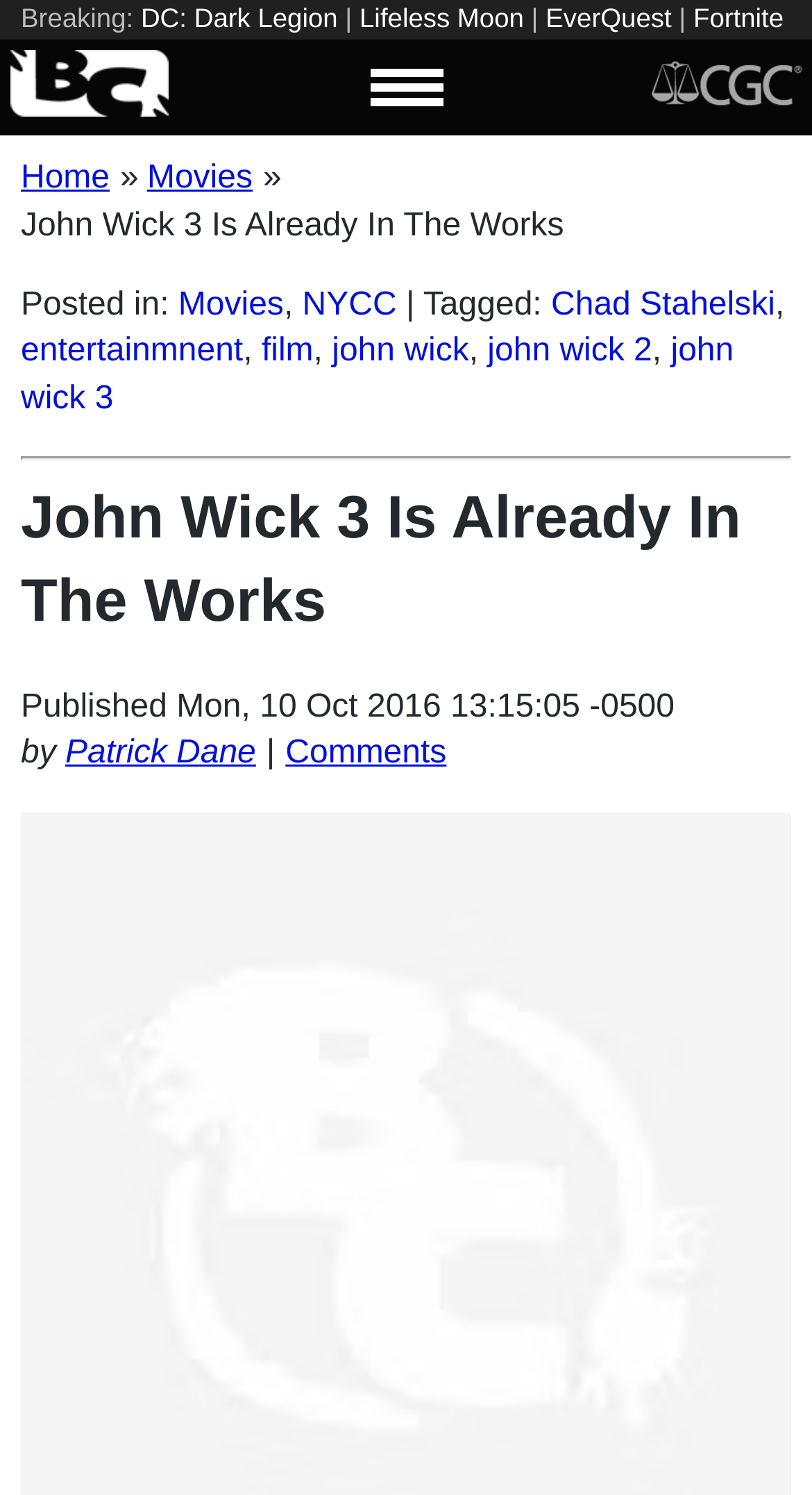What is the main topic of this webpage?
Can you offer a detailed and complete answer to this question?

Based on the webpage's title 'John Wick 3 Is Already In The Works' and the content of the webpage, it is clear that the main topic of this webpage is John Wick 3.